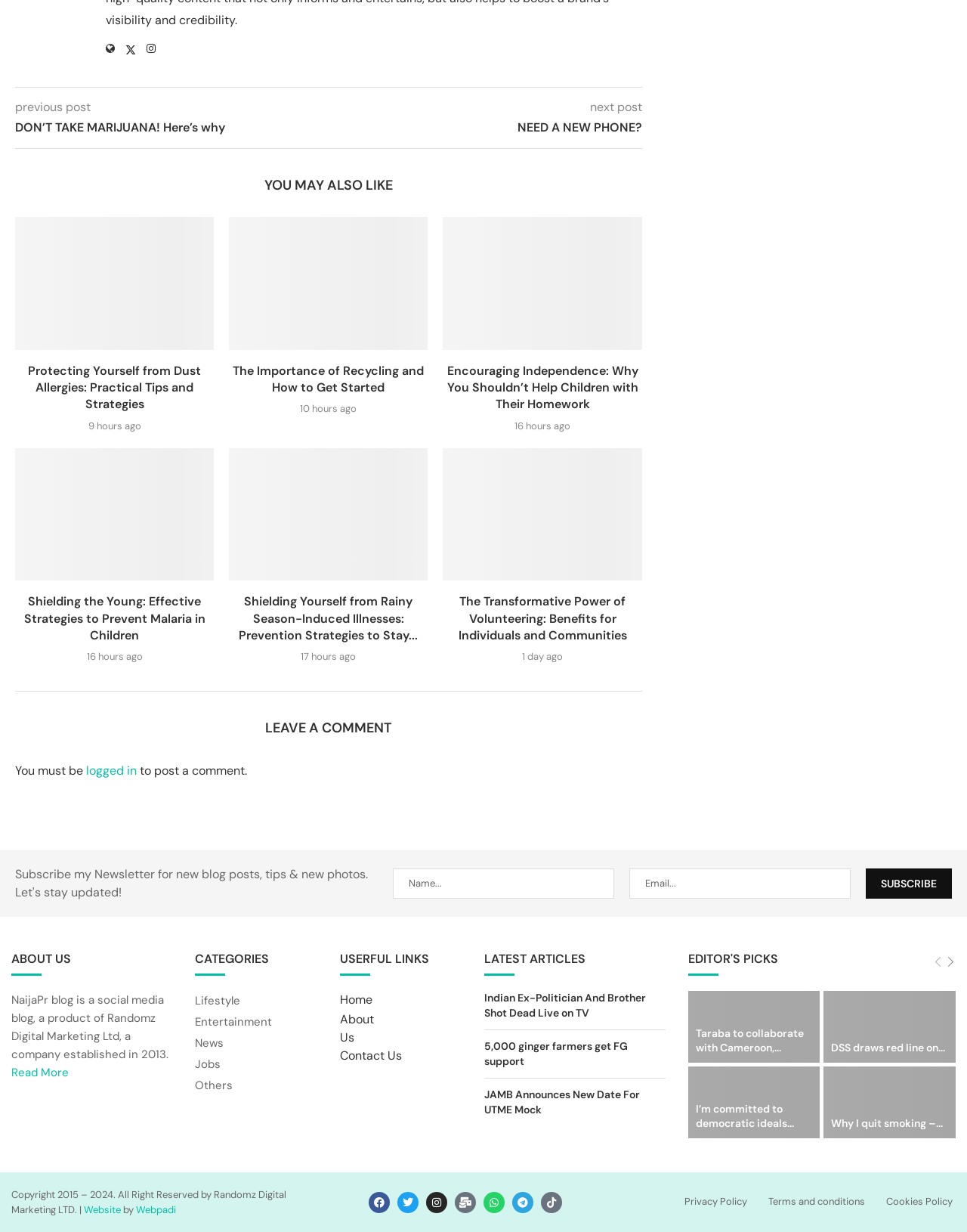Pinpoint the bounding box coordinates of the area that should be clicked to complete the following instruction: "Click on the 'Subscribe' button". The coordinates must be given as four float numbers between 0 and 1, i.e., [left, top, right, bottom].

[0.895, 0.705, 0.984, 0.73]